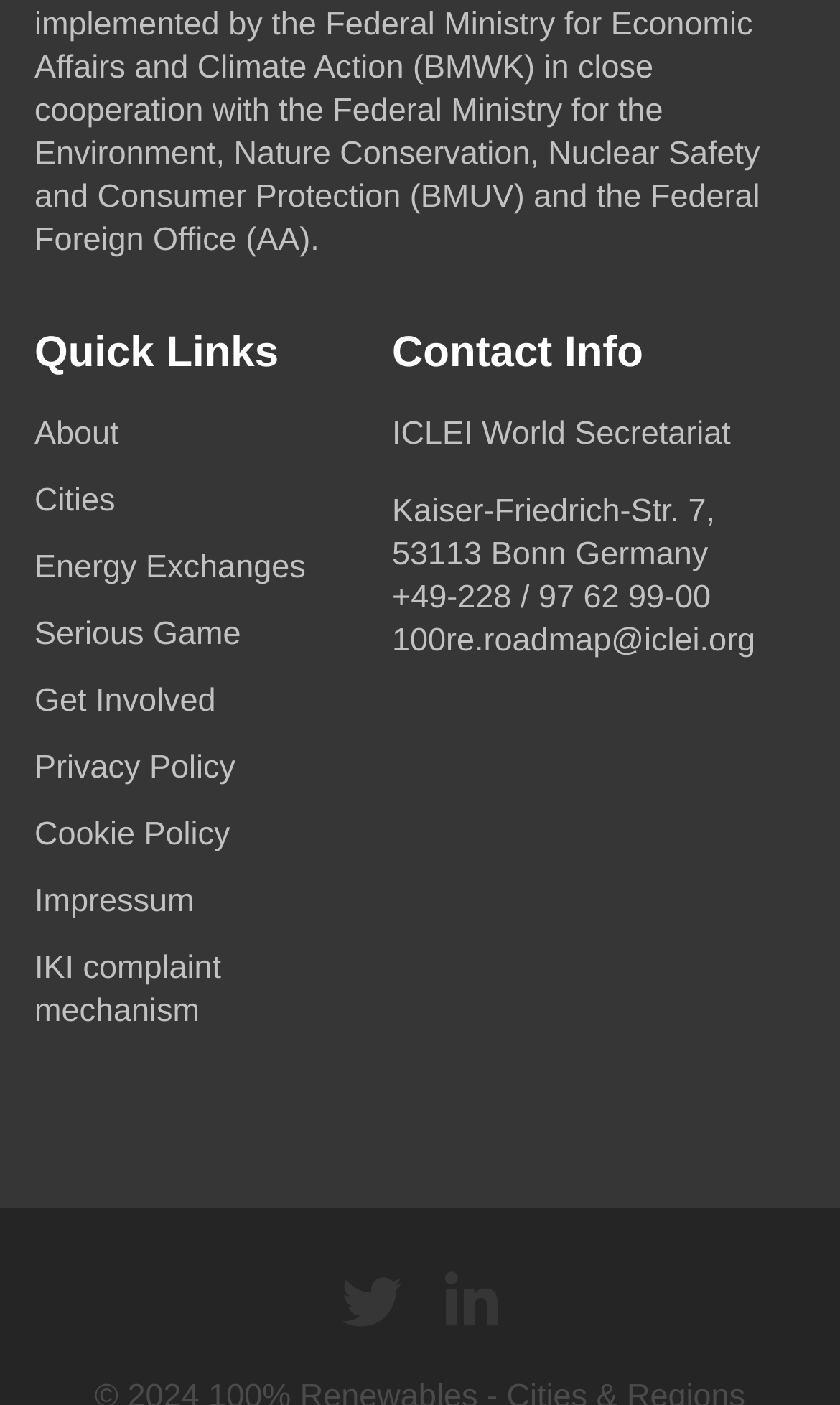Answer with a single word or phrase: 
How many social media links are available?

2